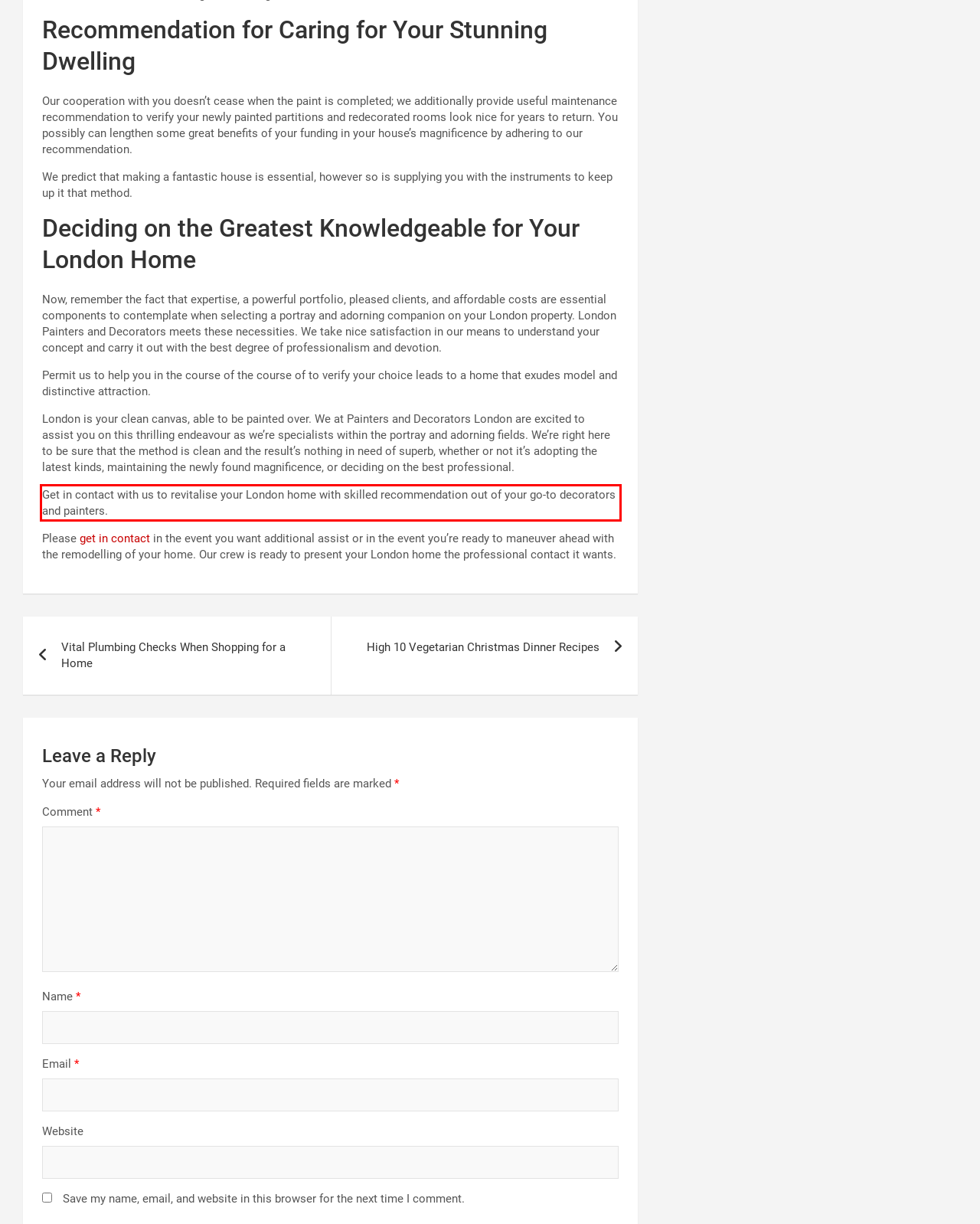Inspect the webpage screenshot that has a red bounding box and use OCR technology to read and display the text inside the red bounding box.

Get in contact with us to revitalise your London home with skilled recommendation out of your go-to decorators and painters.